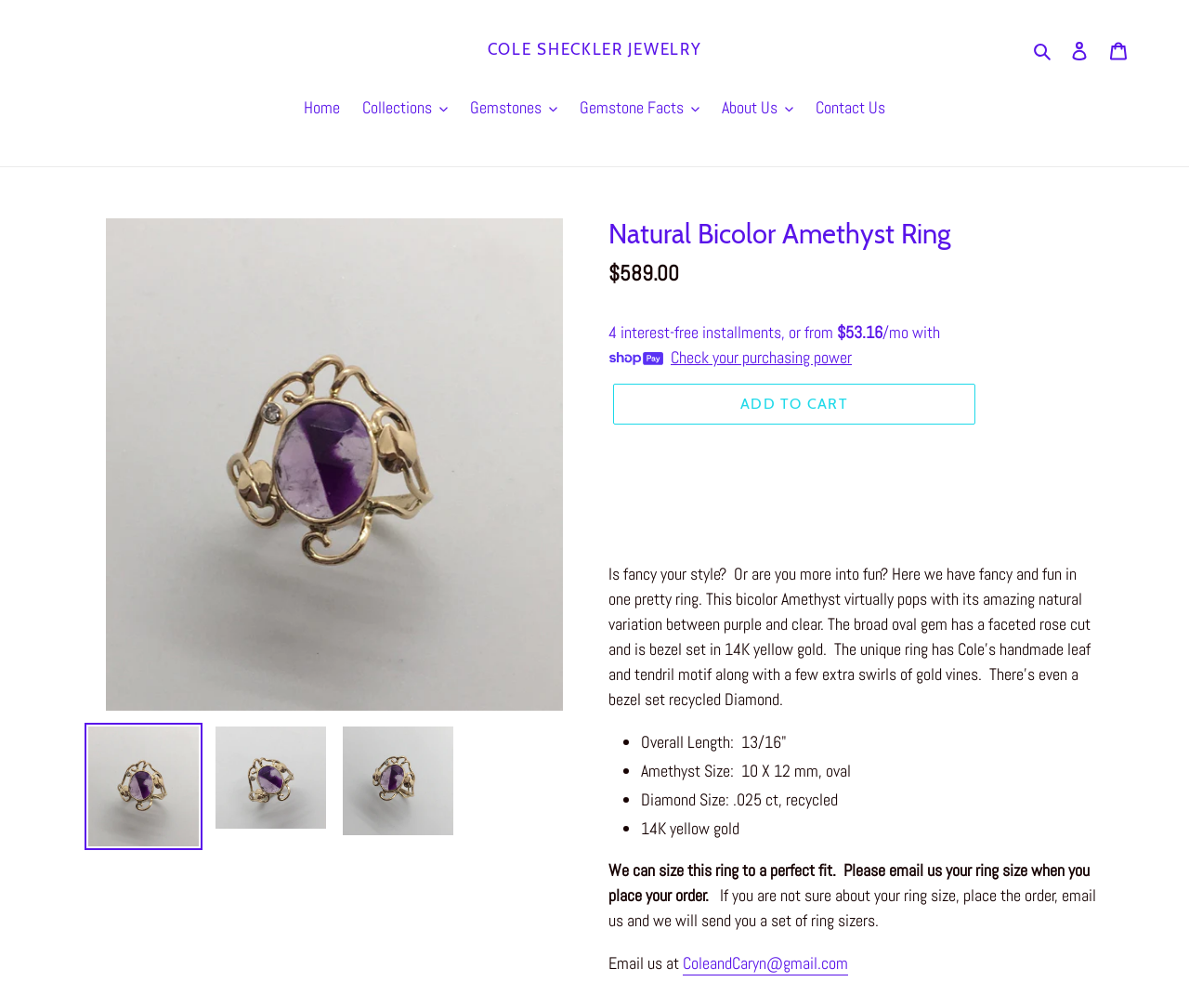Can the ring be sized to fit?
Based on the image, answer the question in a detailed manner.

I found the information about sizing the ring by looking at the section that says 'We can size this ring to a perfect fit. Please email us your ring size when you place your order.' This indicates that the ring can be sized to fit the customer's needs.